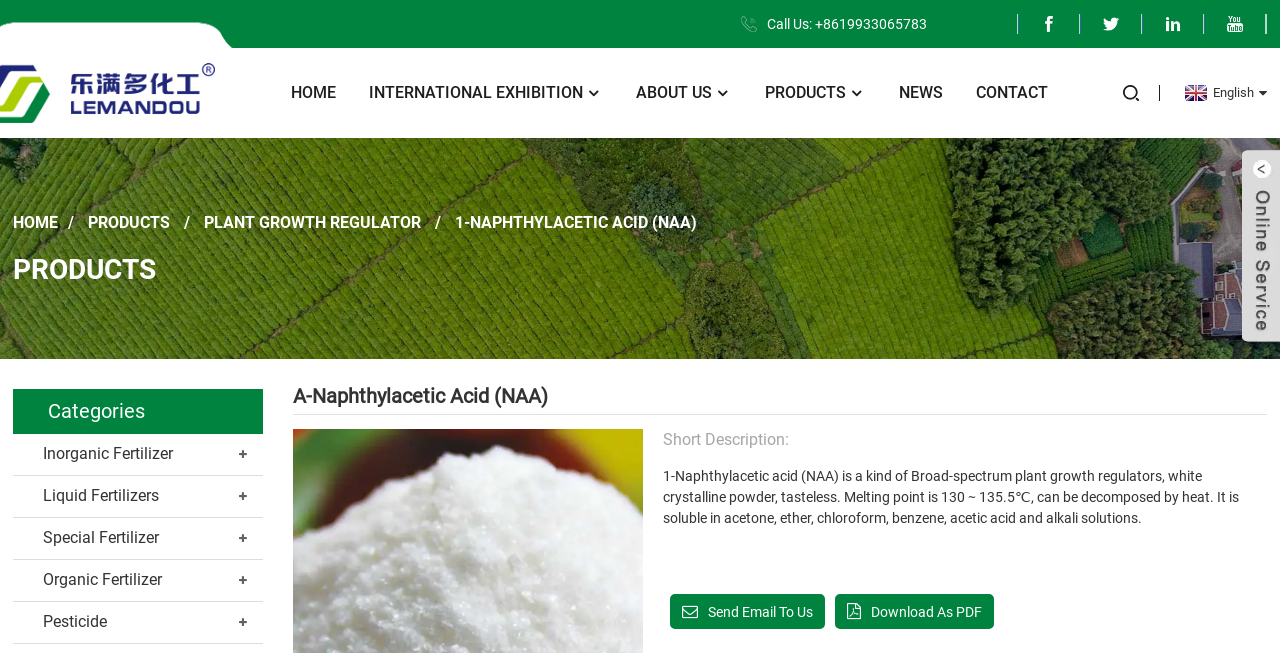What is the function of the '' icon?
Based on the visual content, answer with a single word or a brief phrase.

Send Email To Us